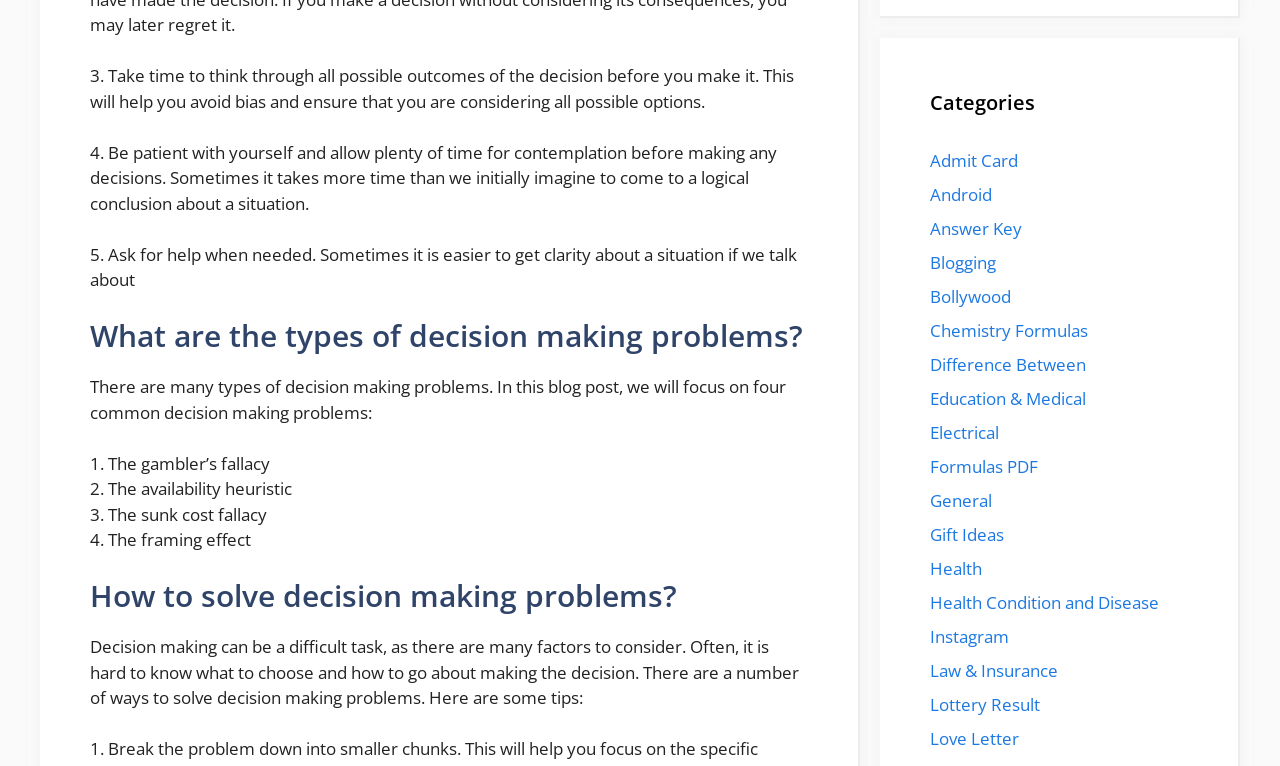Please find the bounding box for the following UI element description. Provide the coordinates in (top-left x, top-left y, bottom-right x, bottom-right y) format, with values between 0 and 1: General

[0.727, 0.638, 0.775, 0.668]